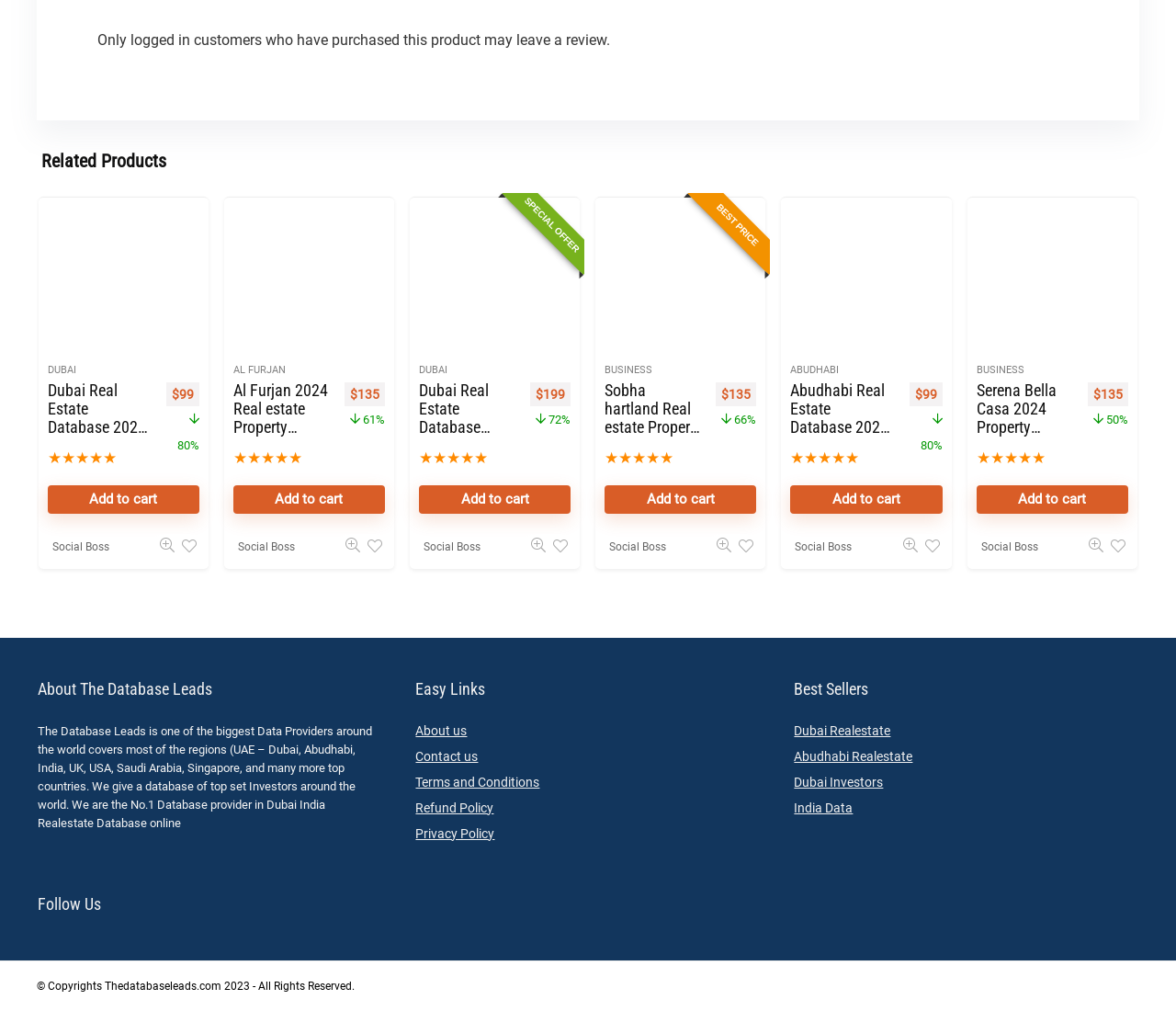Reply to the question below using a single word or brief phrase:
What is the discount percentage of Sobha hartland Real estate Property Owners Database Online?

66%